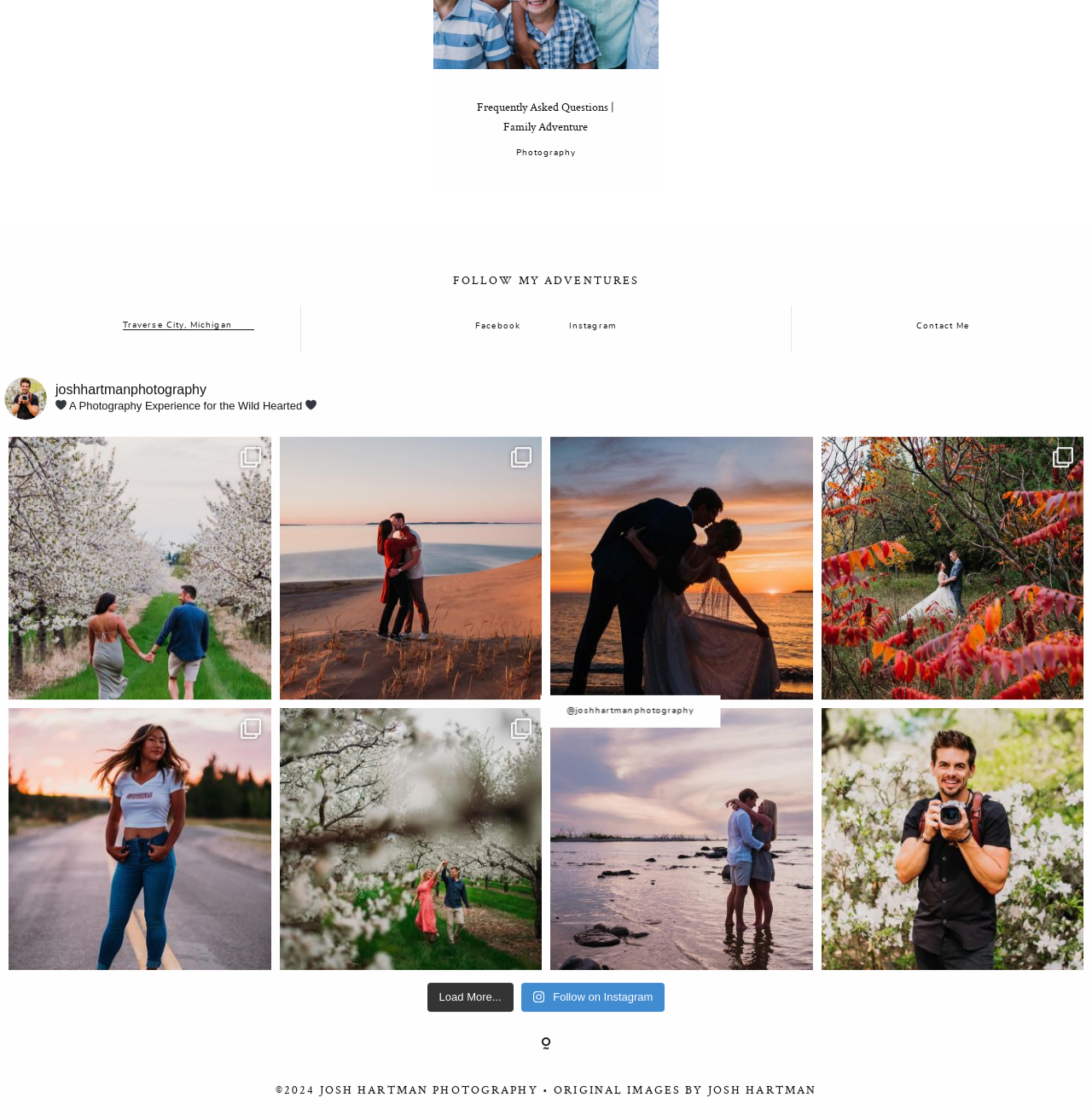Could you indicate the bounding box coordinates of the region to click in order to complete this instruction: "View Josh Hartman's photography experience".

[0.004, 0.418, 0.996, 0.457]